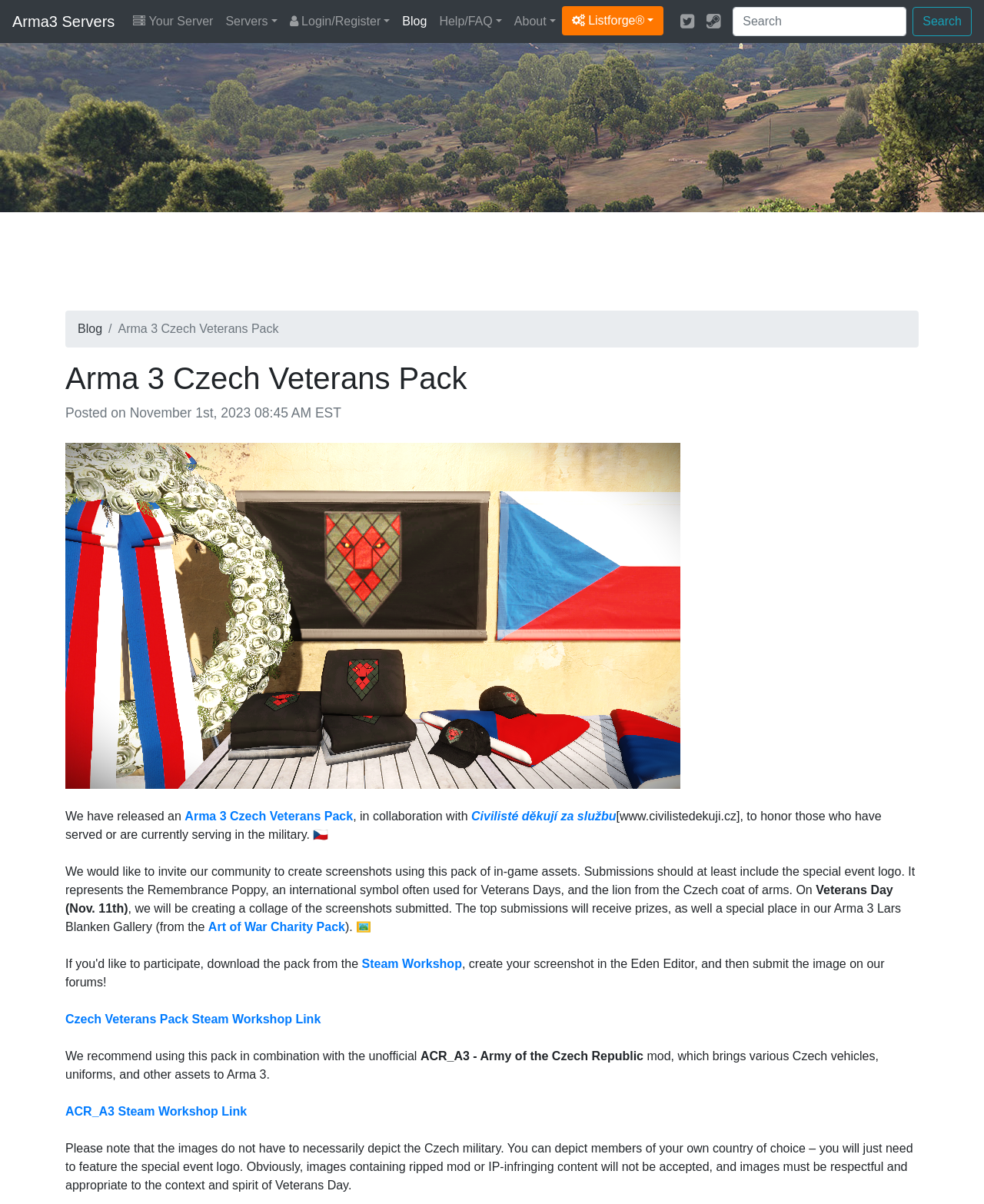Locate the bounding box coordinates of the element to click to perform the following action: 'Visit Arma3 Servers'. The coordinates should be given as four float values between 0 and 1, in the form of [left, top, right, bottom].

[0.012, 0.005, 0.117, 0.031]